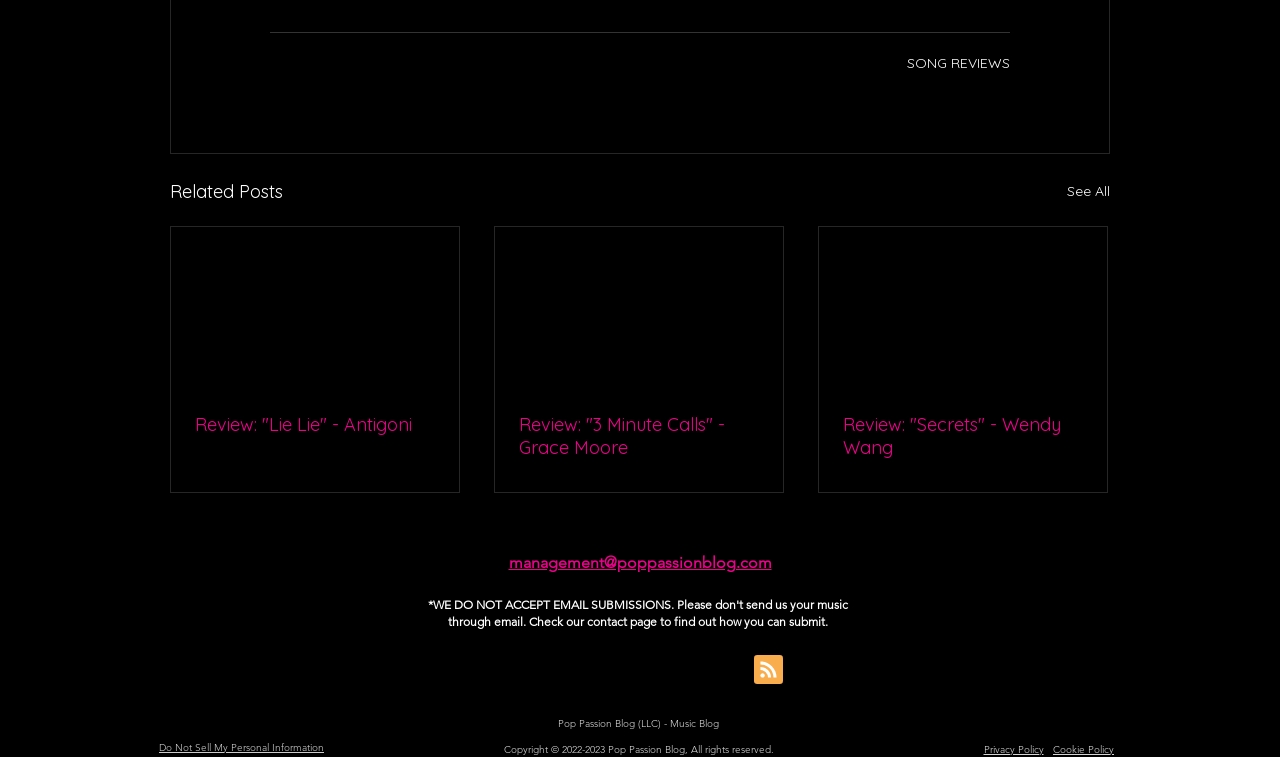Please find the bounding box coordinates of the element that must be clicked to perform the given instruction: "Check out Instagram". The coordinates should be four float numbers from 0 to 1, i.e., [left, top, right, bottom].

[0.397, 0.861, 0.424, 0.907]